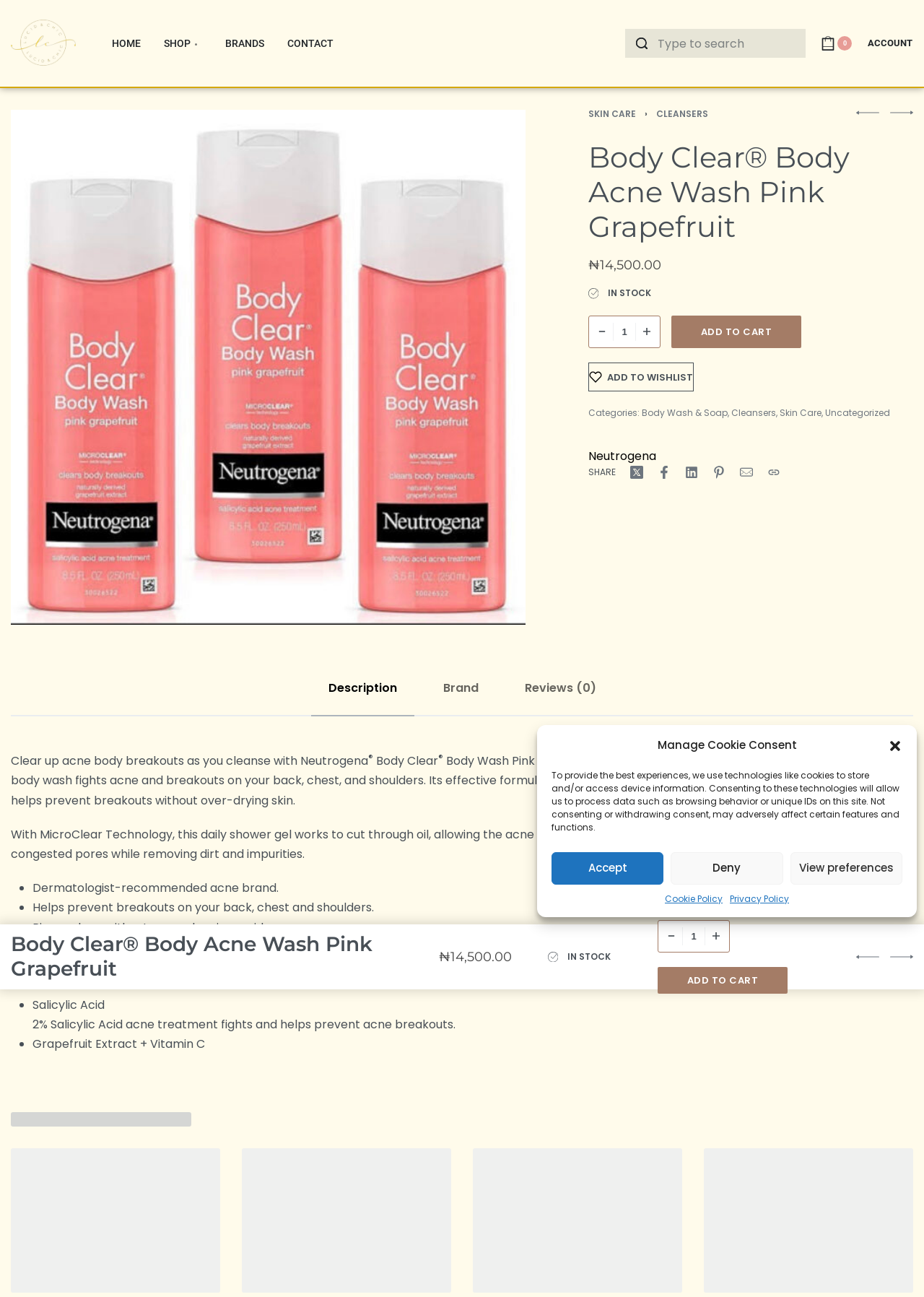Carefully observe the image and respond to the question with a detailed answer:
What is the percentage of Salicylic Acid in the product?

I found the percentage of Salicylic Acid in the product by reading the product description which states that the product contains '2% Salicylic Acid, an acne treatment that treats and helps prevent breakouts without over-drying skin'.